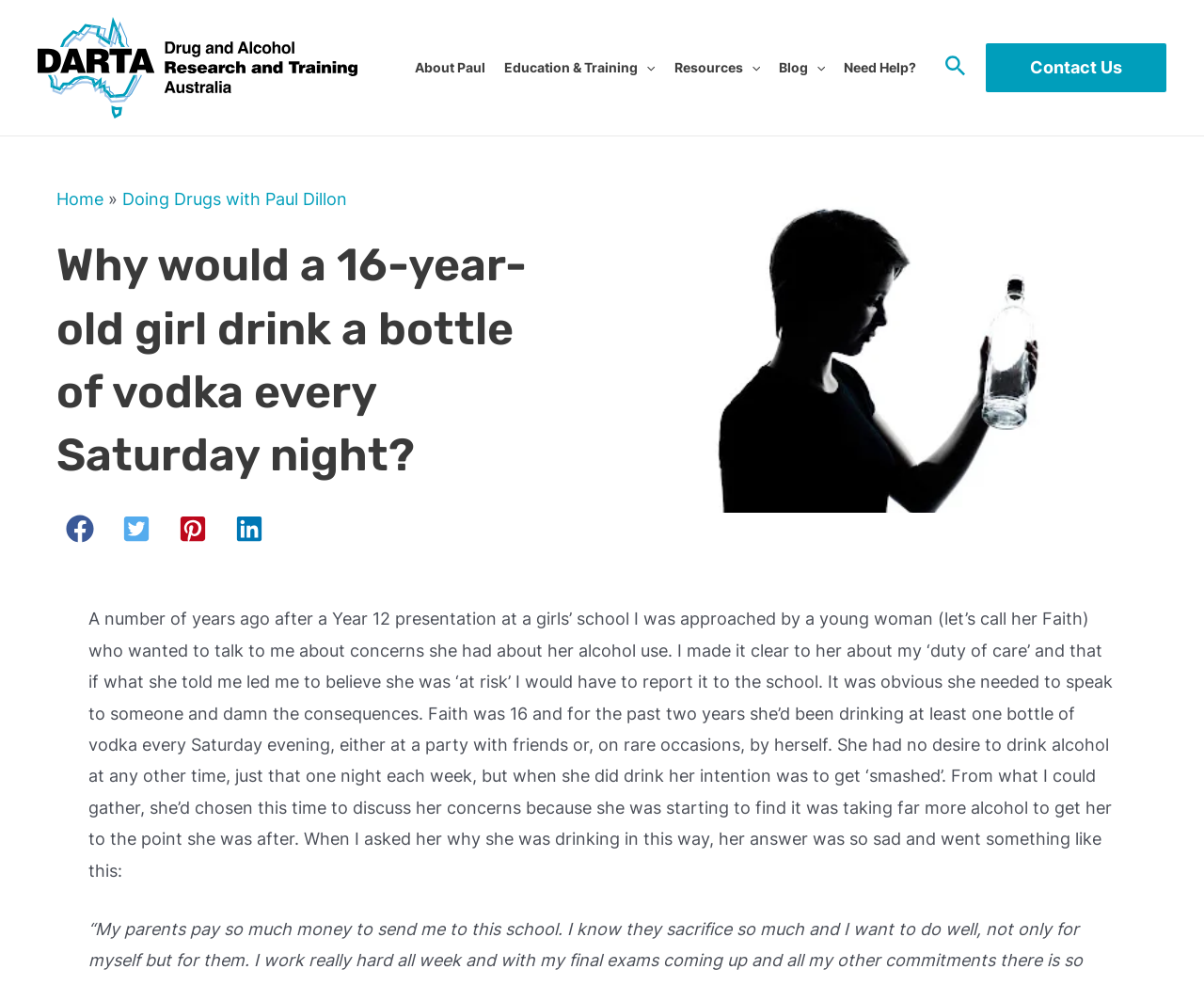Please specify the bounding box coordinates in the format (top-left x, top-left y, bottom-right x, bottom-right y), with all values as floating point numbers between 0 and 1. Identify the bounding box of the UI element described by: parent_node: Blog aria-label="Menu Toggle"

[0.671, 0.057, 0.685, 0.08]